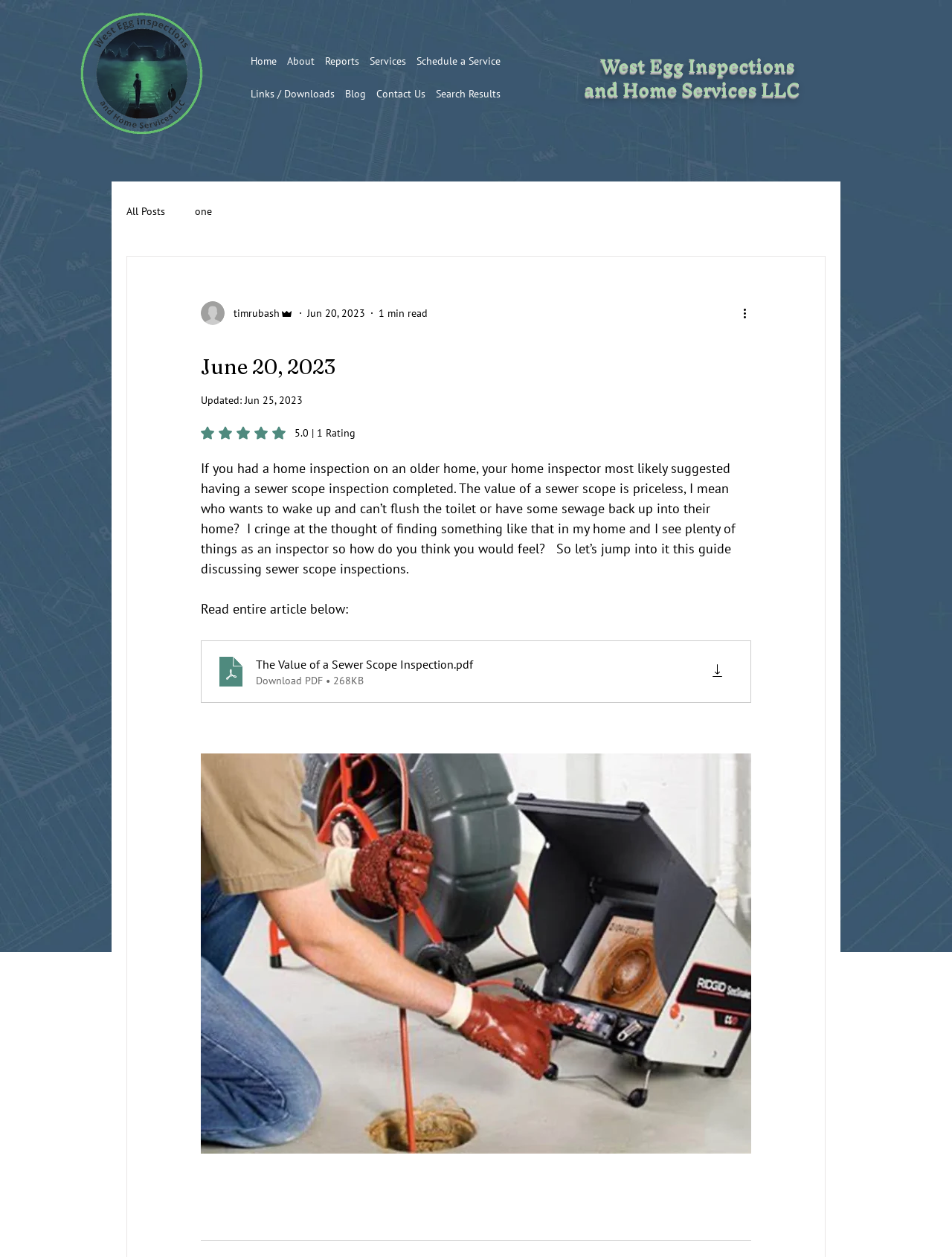Please find the bounding box coordinates of the element that must be clicked to perform the given instruction: "Click the 'About' link". The coordinates should be four float numbers from 0 to 1, i.e., [left, top, right, bottom].

[0.302, 0.036, 0.33, 0.062]